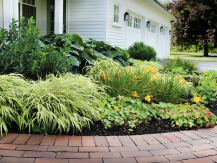What material is the path made of?
Based on the image, answer the question with a single word or brief phrase.

Brick